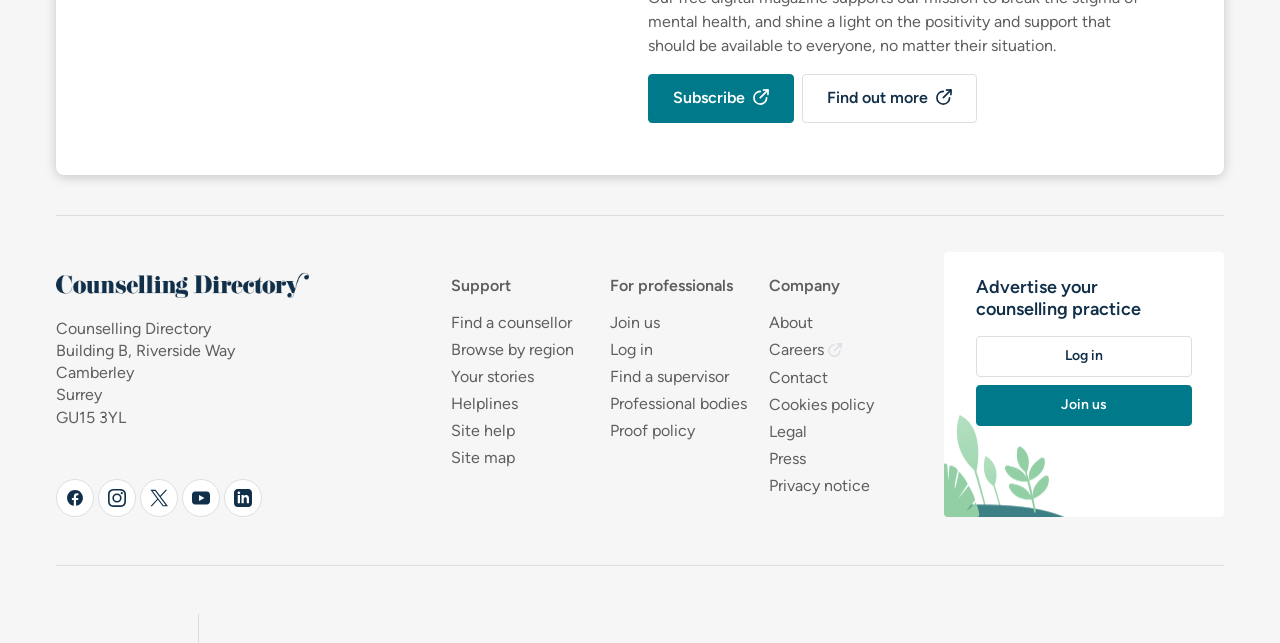Provide the bounding box coordinates of the section that needs to be clicked to accomplish the following instruction: "Read the article 'The Superweed That Saved Large Communities During The Great Depression'."

None